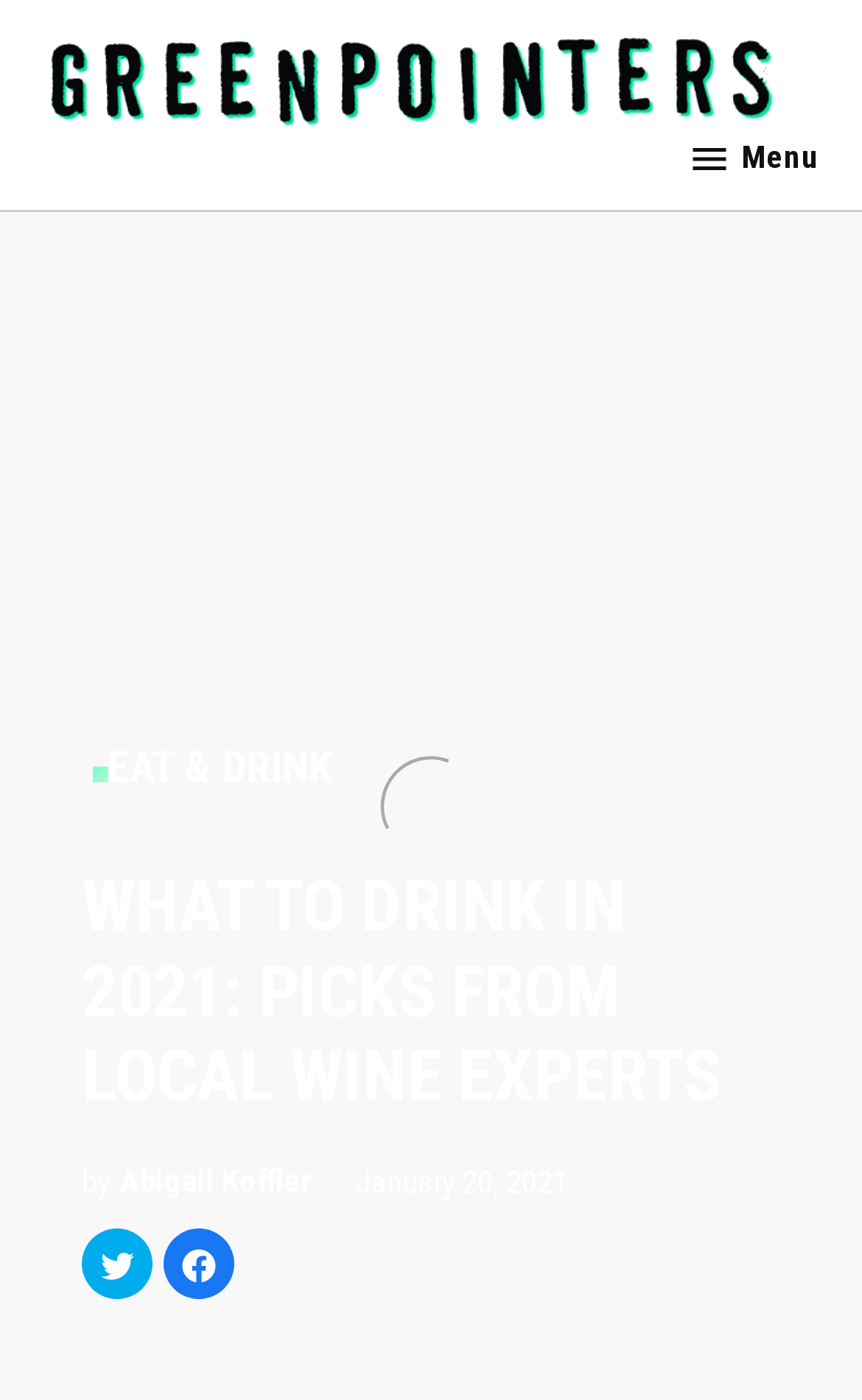Find the bounding box coordinates corresponding to the UI element with the description: "Eat & Drink". The coordinates should be formatted as [left, top, right, bottom], with values as floats between 0 and 1.

[0.107, 0.529, 0.386, 0.567]